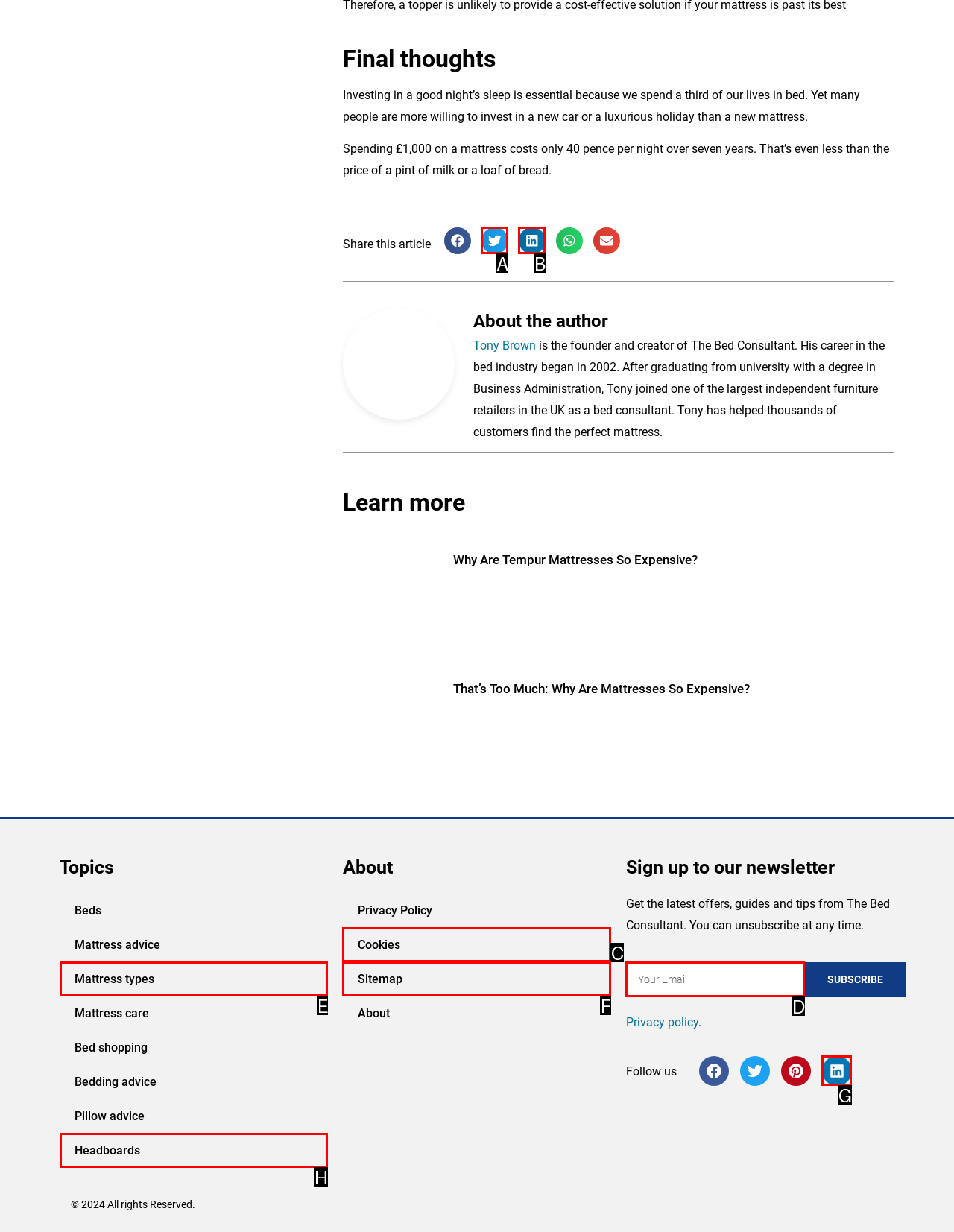Choose the HTML element that aligns with the description: Akura Saijini. Indicate your choice by stating the letter.

None